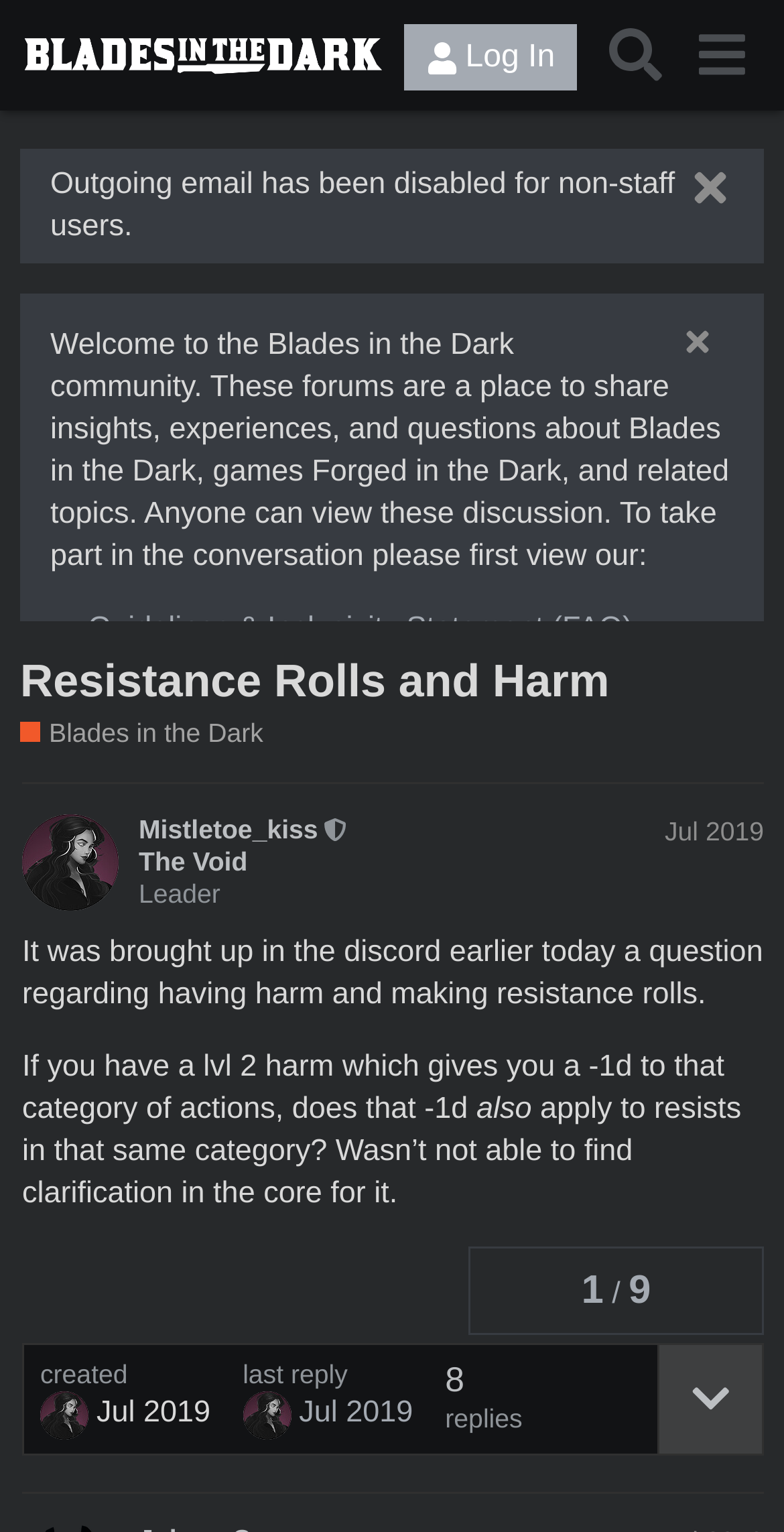Bounding box coordinates are specified in the format (top-left x, top-left y, bottom-right x, bottom-right y). All values are floating point numbers bounded between 0 and 1. Please provide the bounding box coordinate of the region this sentence describes: Jul 2019

[0.848, 0.533, 0.974, 0.553]